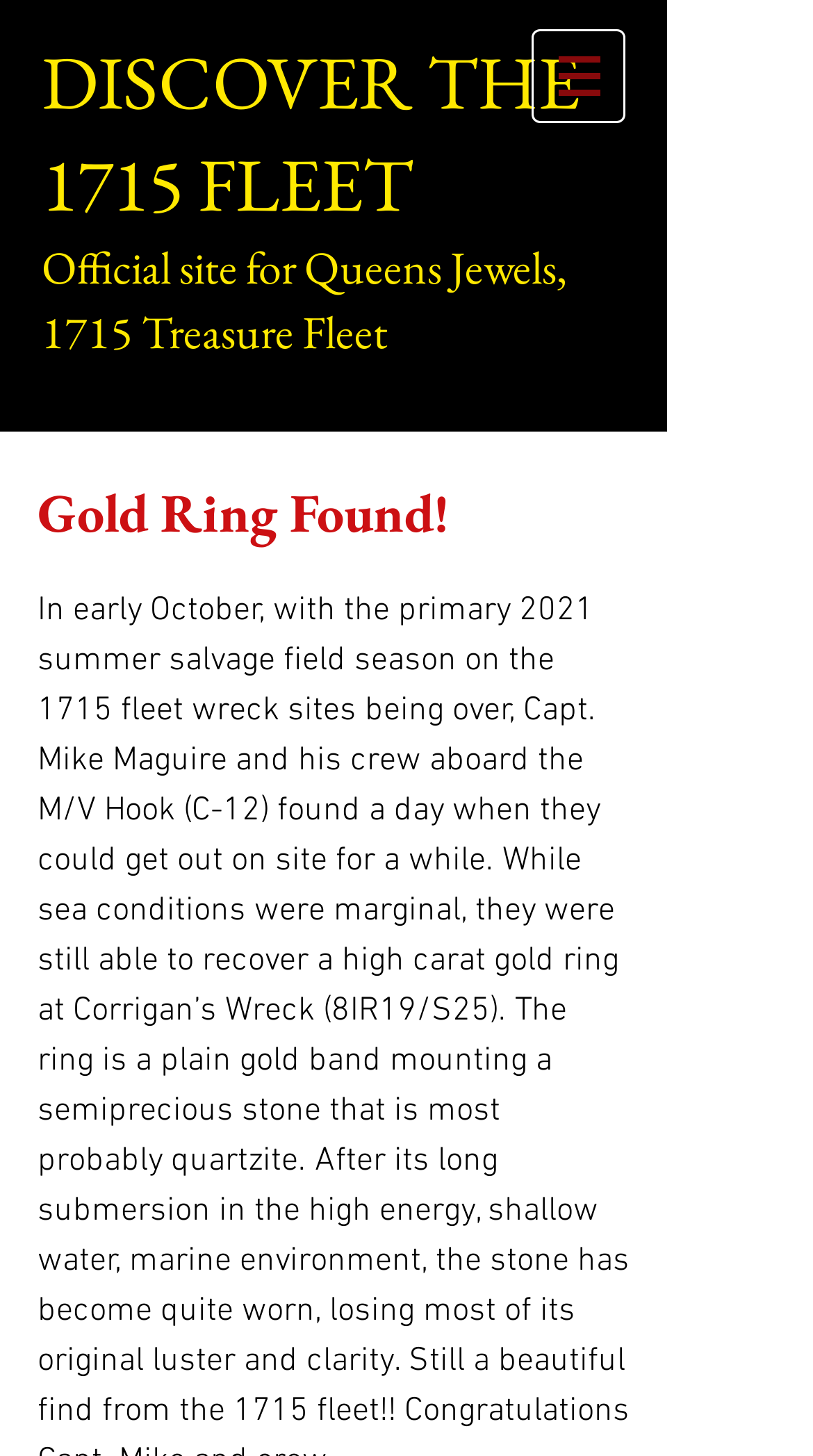What is the text of the focused element?
From the image, respond using a single word or phrase.

Gold Ring Found!